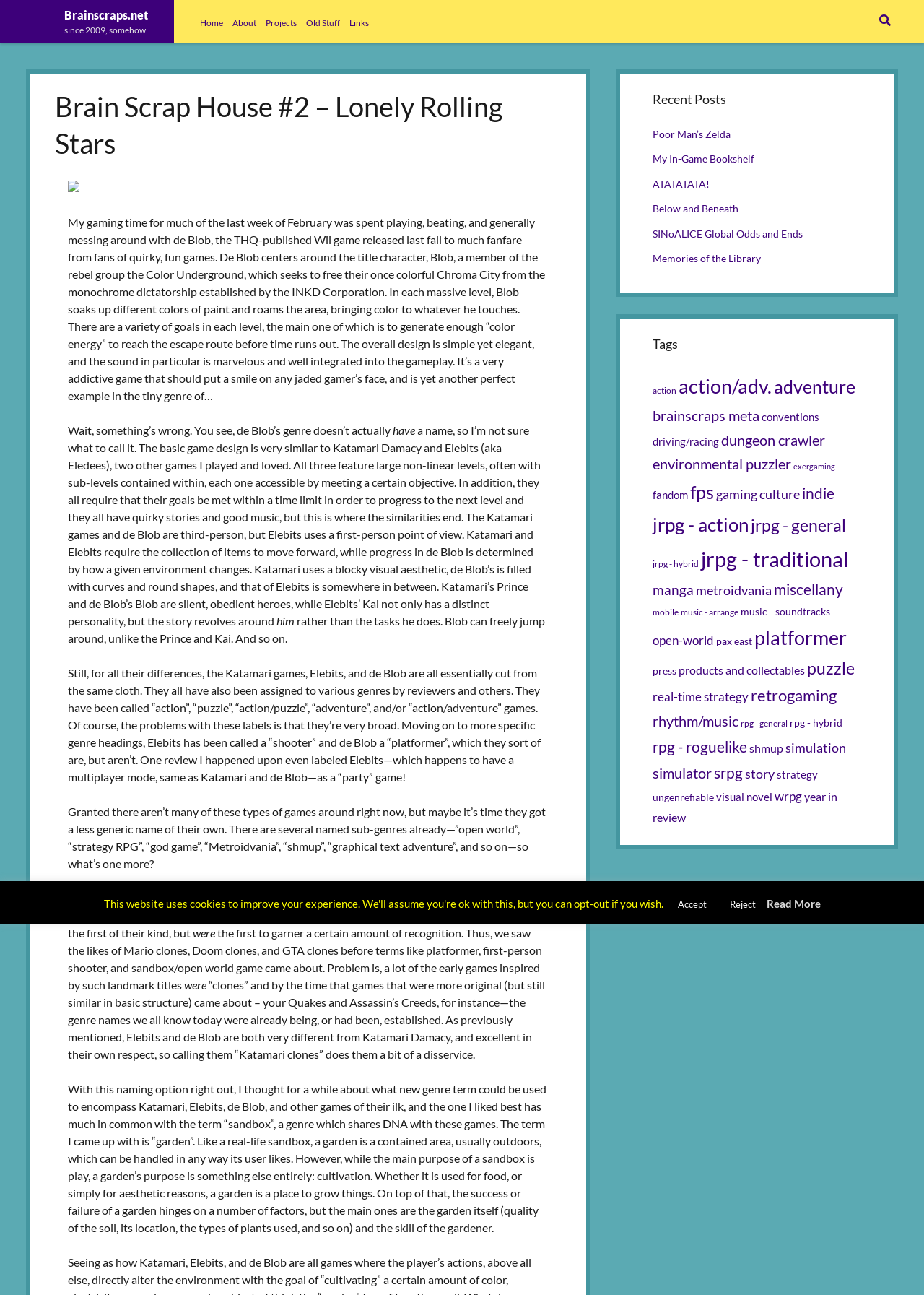Using the given description, provide the bounding box coordinates formatted as (top-left x, top-left y, bottom-right x, bottom-right y), with all values being floating point numbers between 0 and 1. Description: strategy

[0.841, 0.593, 0.885, 0.603]